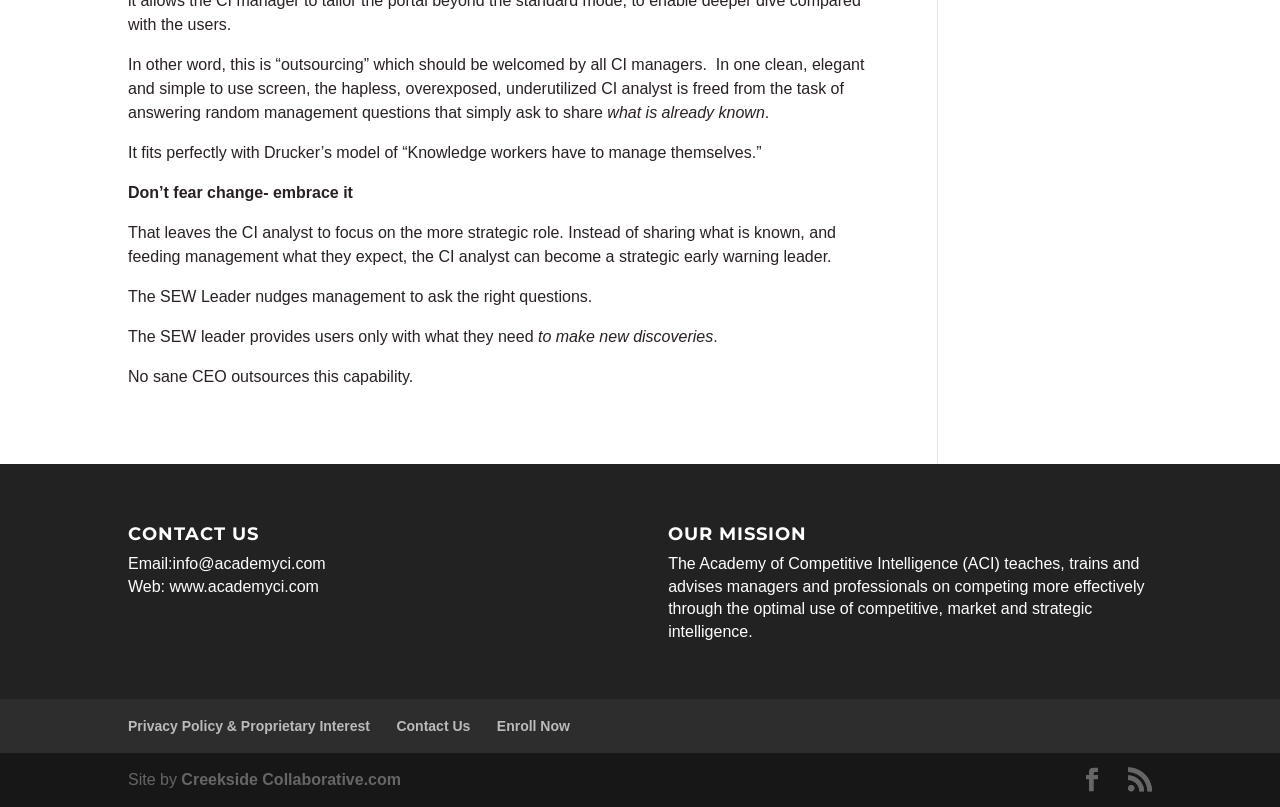Analyze the image and answer the question with as much detail as possible: 
What is the mission of the Academy of Competitive Intelligence?

I found the answer by looking at the 'OUR MISSION' section, which states that 'The Academy of Competitive Intelligence (ACI) teaches, trains and advises managers and professionals on competing more effectively through the optimal use of competitive, market and strategic intelligence.'